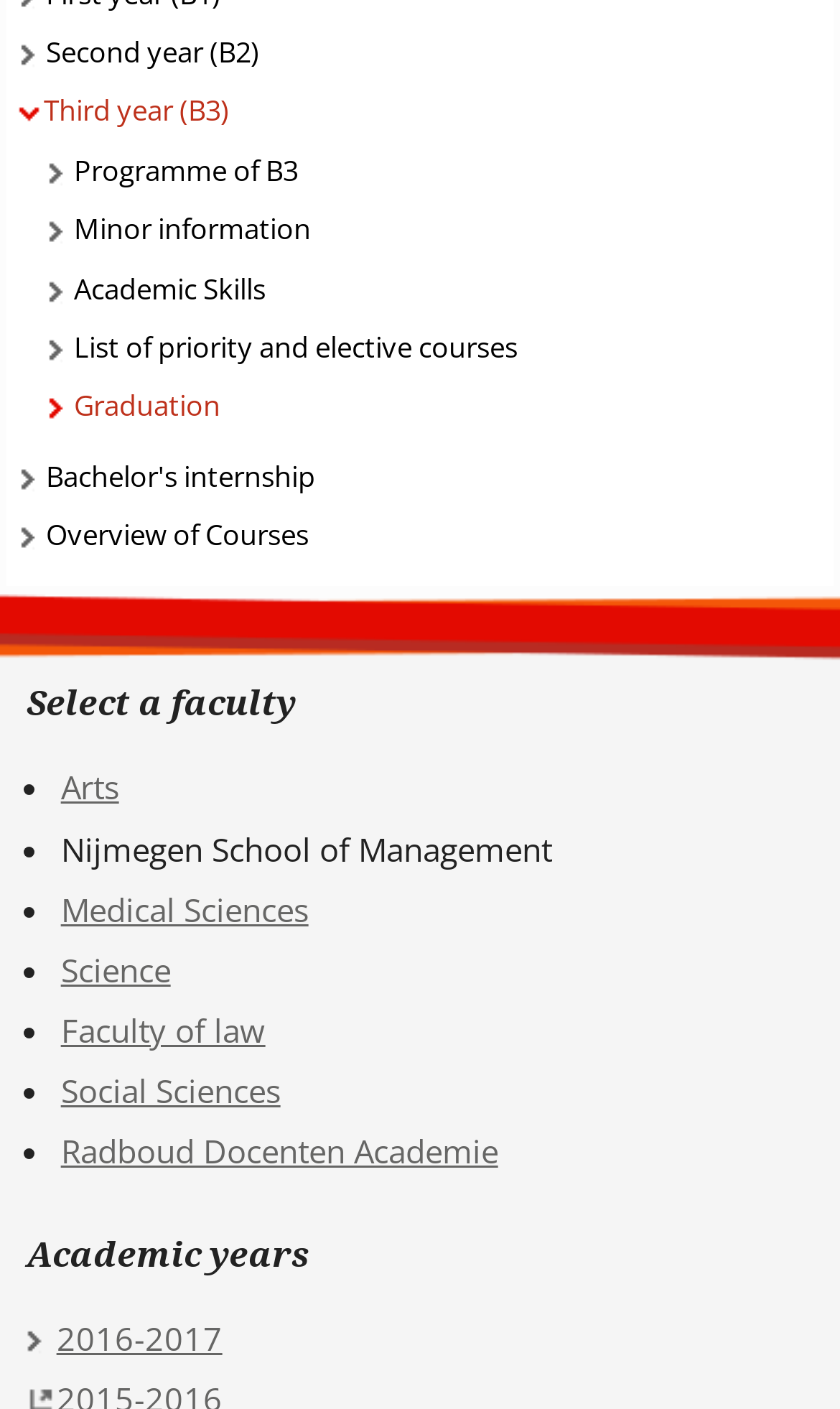How many faculties are listed? Please answer the question using a single word or phrase based on the image.

7